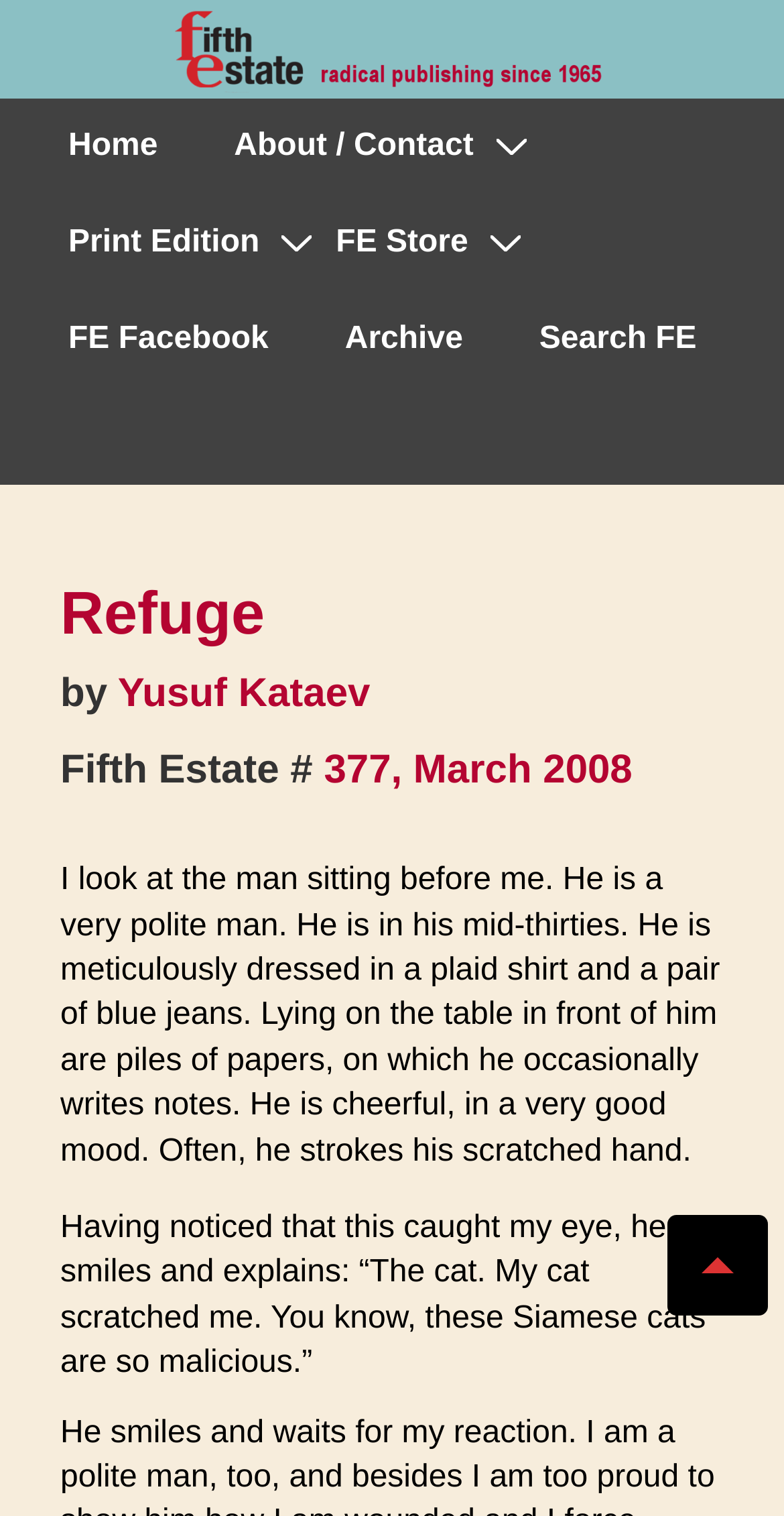Identify the bounding box coordinates of the region that needs to be clicked to carry out this instruction: "Go to Greengauge 21 homepage". Provide these coordinates as four float numbers ranging from 0 to 1, i.e., [left, top, right, bottom].

None